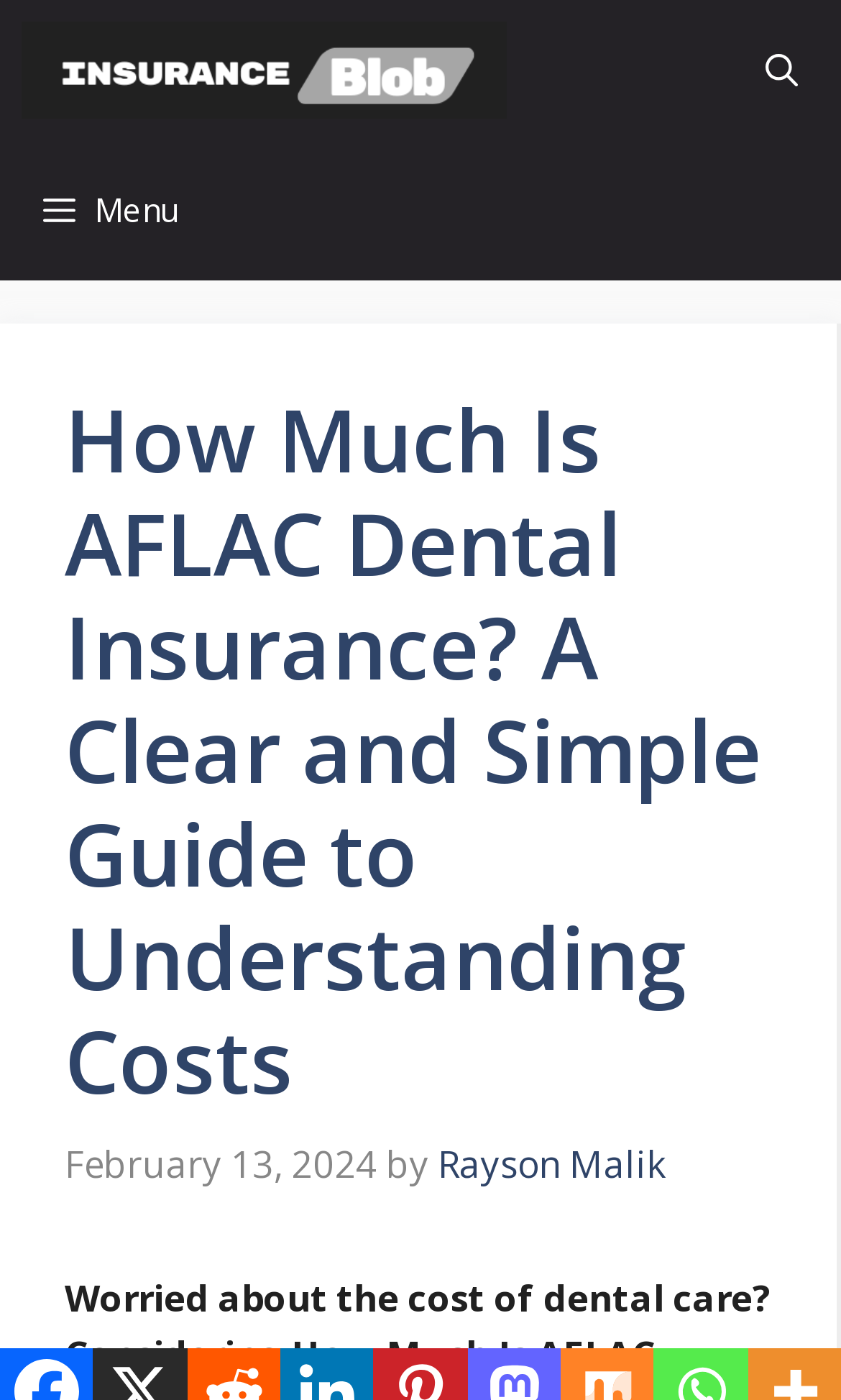Provide an in-depth caption for the webpage.

The webpage is about understanding the costs of AFLAC dental insurance. At the top of the page, there is a primary navigation menu that spans the entire width of the page. Within this navigation menu, there is a link to "Insurance Blob" accompanied by an image, positioned on the left side. Next to it, there is a "Menu" button, and on the right side, an "Open search" button.

Below the navigation menu, there is a main header section that occupies most of the page's width. This section contains a heading that reads "How Much Is AFLAC Dental Insurance? A Clear and Simple Guide to Understanding Costs". Underneath the heading, there is a timestamp indicating the publication date, "February 13, 2024", followed by the author's name, "Rayson Malik".